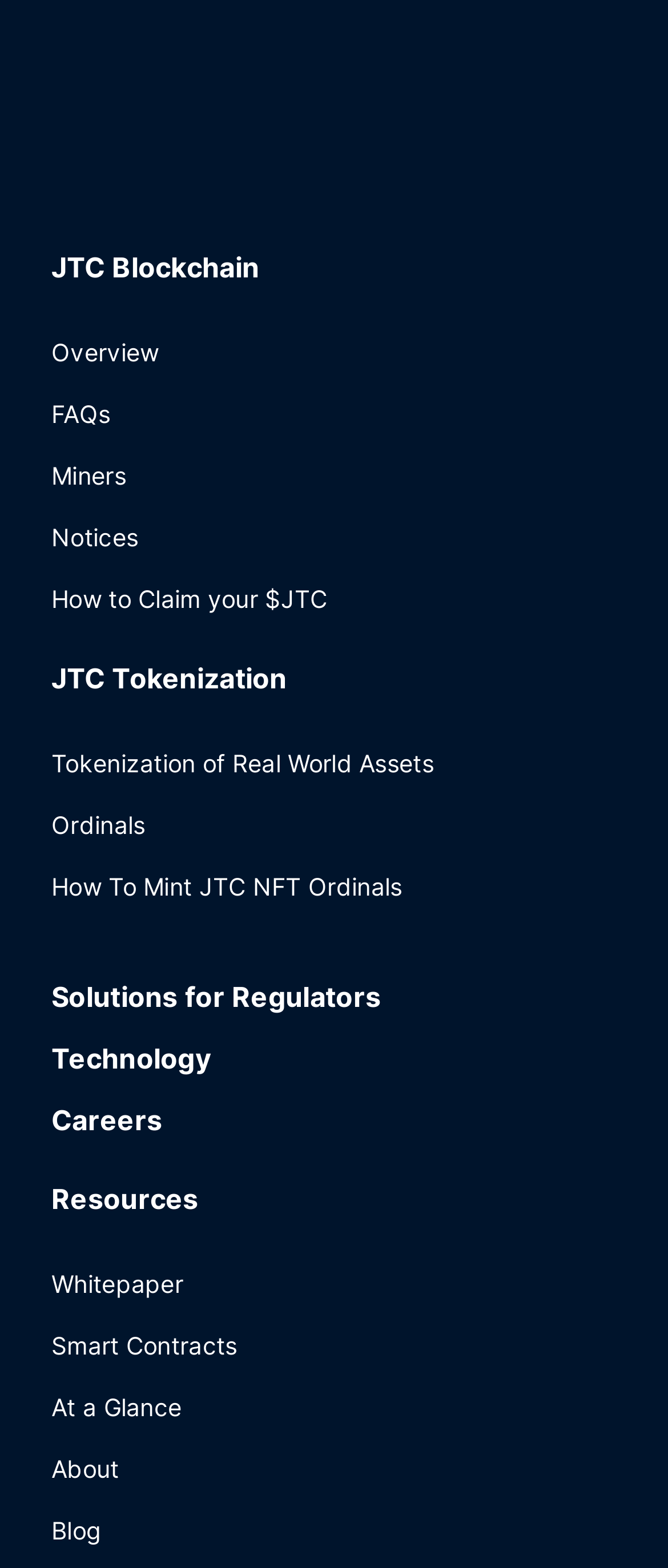How many links are available in the webpage?
Refer to the screenshot and answer in one word or phrase.

15